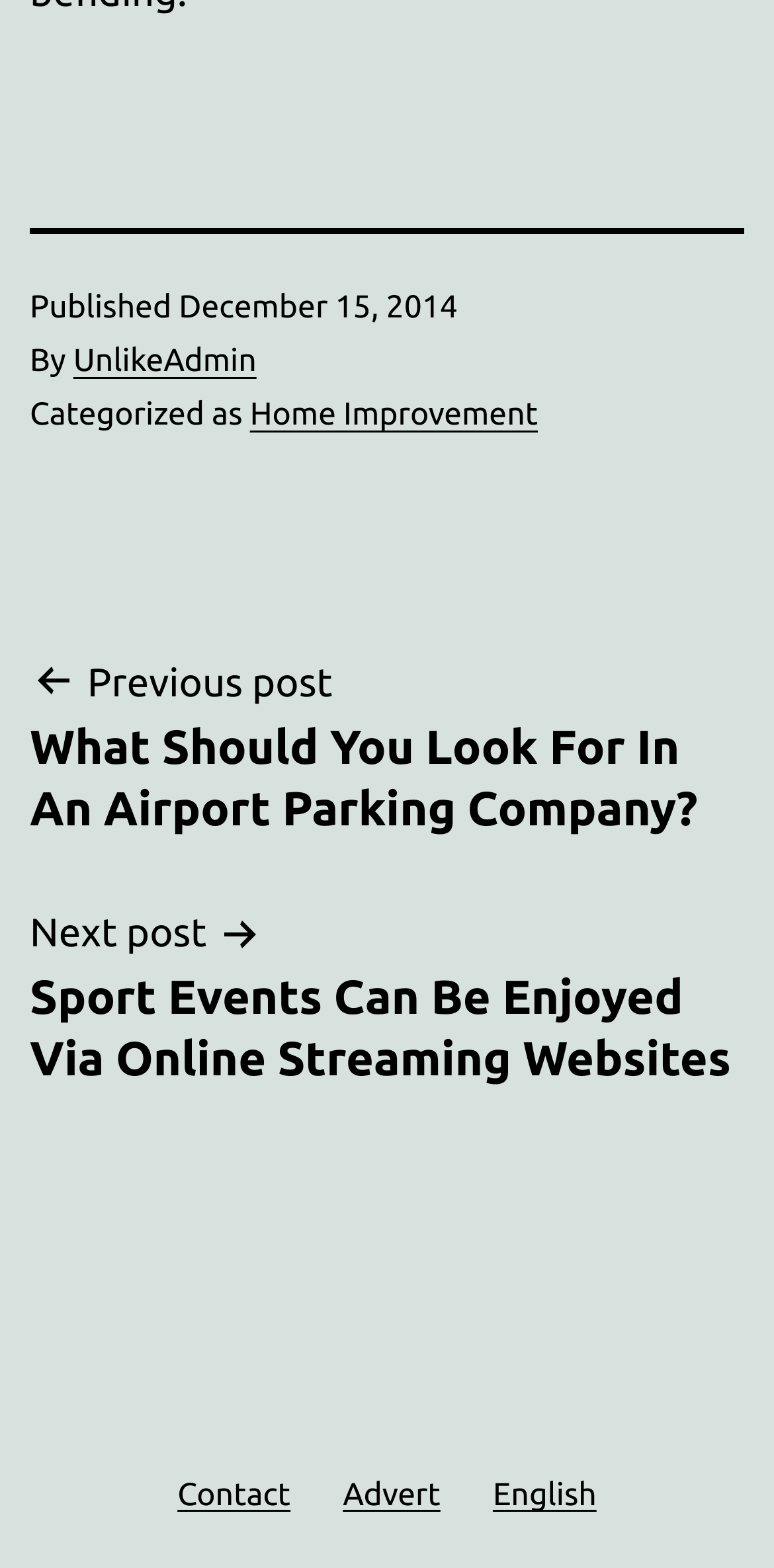Give a one-word or one-phrase response to the question: 
Who is the author of the post?

UnlikeAdmin